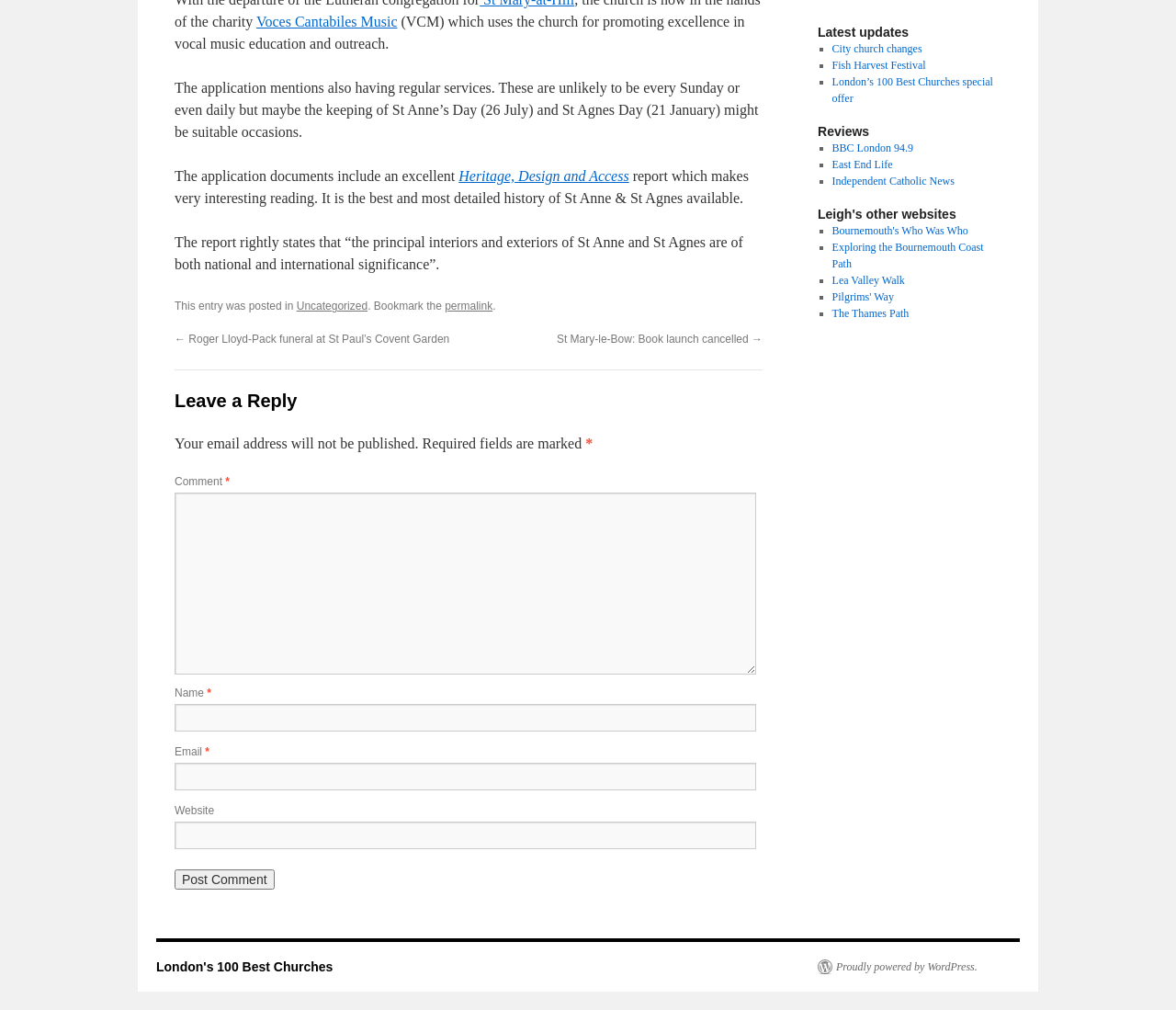Based on the description "Proudly powered by WordPress.", find the bounding box of the specified UI element.

[0.695, 0.95, 0.831, 0.965]